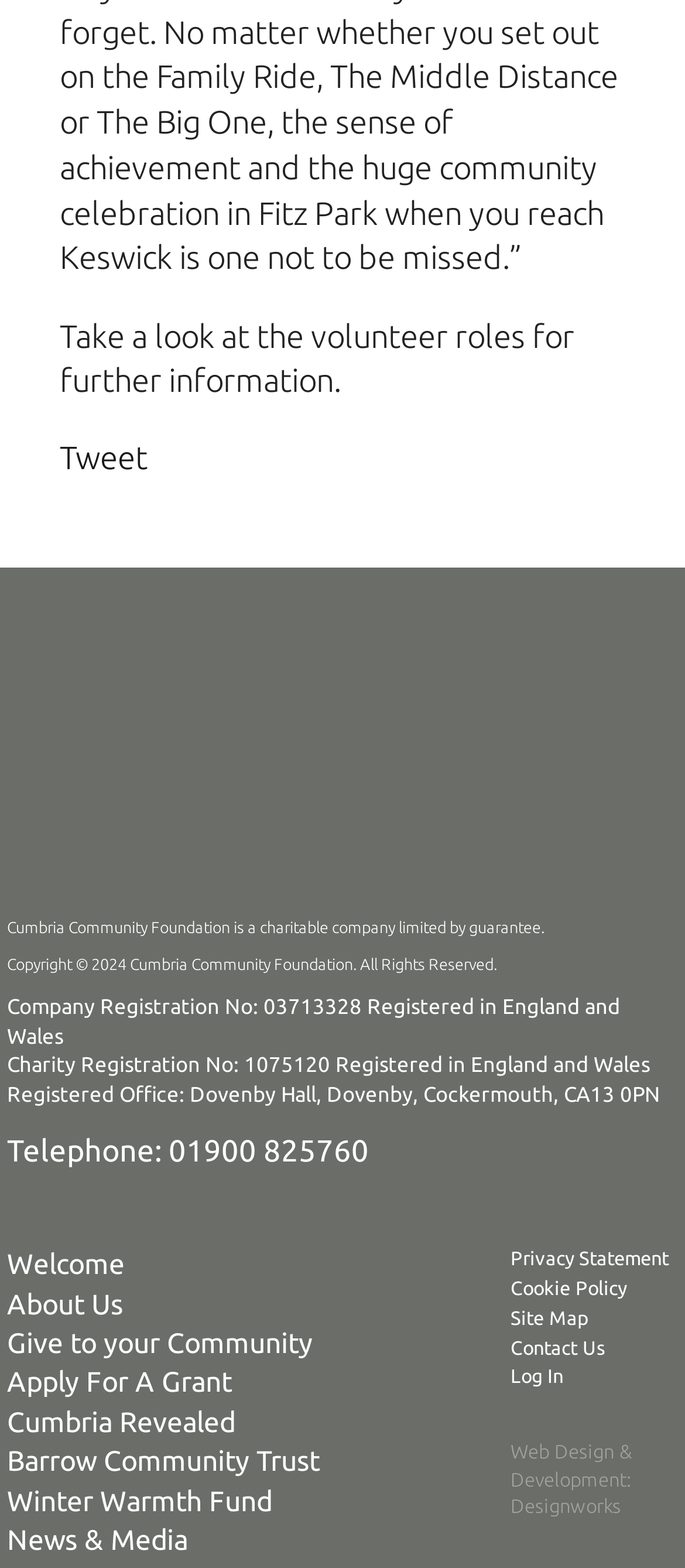Indicate the bounding box coordinates of the clickable region to achieve the following instruction: "Visit the 'Welcome' page."

[0.01, 0.796, 0.182, 0.816]